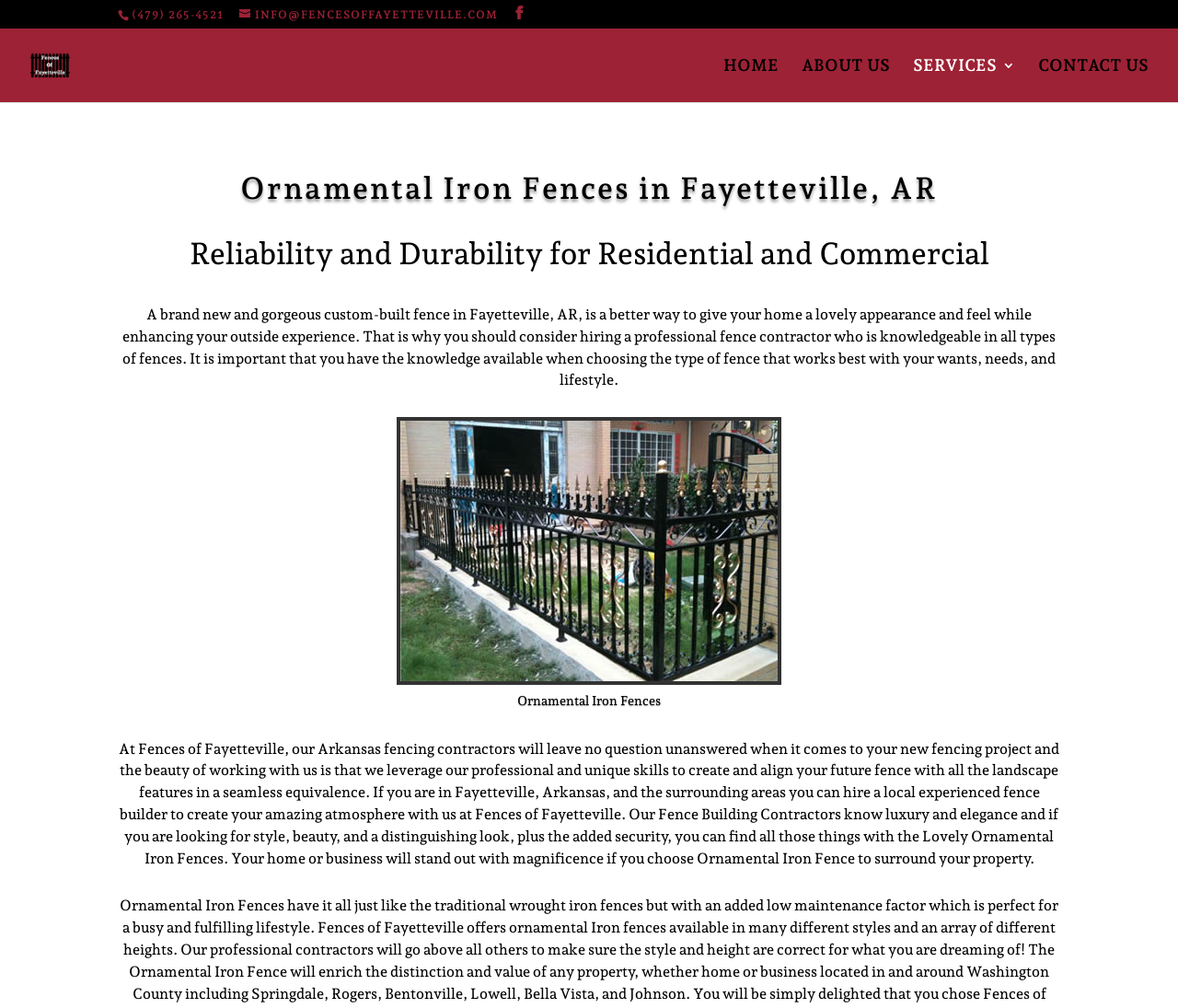Produce an elaborate caption capturing the essence of the webpage.

The webpage is about Fences of Fayetteville, a company that specializes in ornamental iron fences in Fayetteville, AR. At the top left corner, there is a phone number "(479) 265-4521" and an email address "INFO@FENCESOFFAYETTEVILLE.COM" with an envelope icon. Next to the email address, there is a Facebook icon. On the top right corner, there is a logo of Fences of Fayetteville with a link to the homepage.

The navigation menu is located below the logo, with links to "HOME", "ABOUT US", "SERVICES 3", and "CONTACT US". 

The main content of the webpage is divided into two sections. The first section has a heading "Ornamental Iron Fences in Fayetteville, AR" and a subheading "Reliability and Durability for Residential and Commercial". Below the headings, there is a paragraph of text that explains the benefits of hiring a professional fence contractor to install a custom-built fence. 

On the right side of the first section, there is an image of an ornamental iron fence. The second section has a longer paragraph of text that describes the services offered by Fences of Fayetteville, including their expertise in creating unique and elegant fences that align with the landscape features. Below the text, there is another image of an ornamental iron fence.